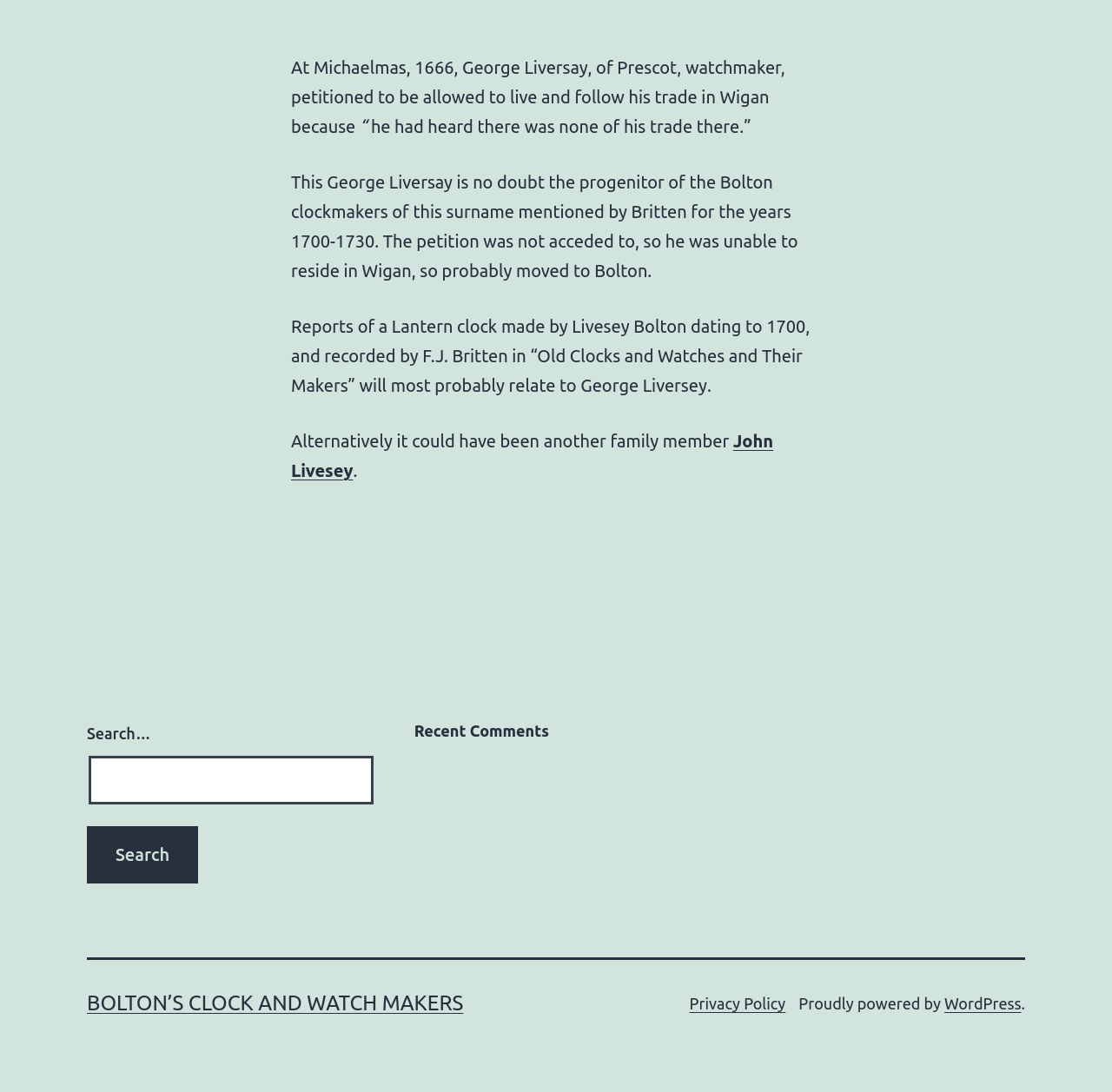Find the bounding box coordinates for the HTML element specified by: "Whole Buddhist Duck".

None